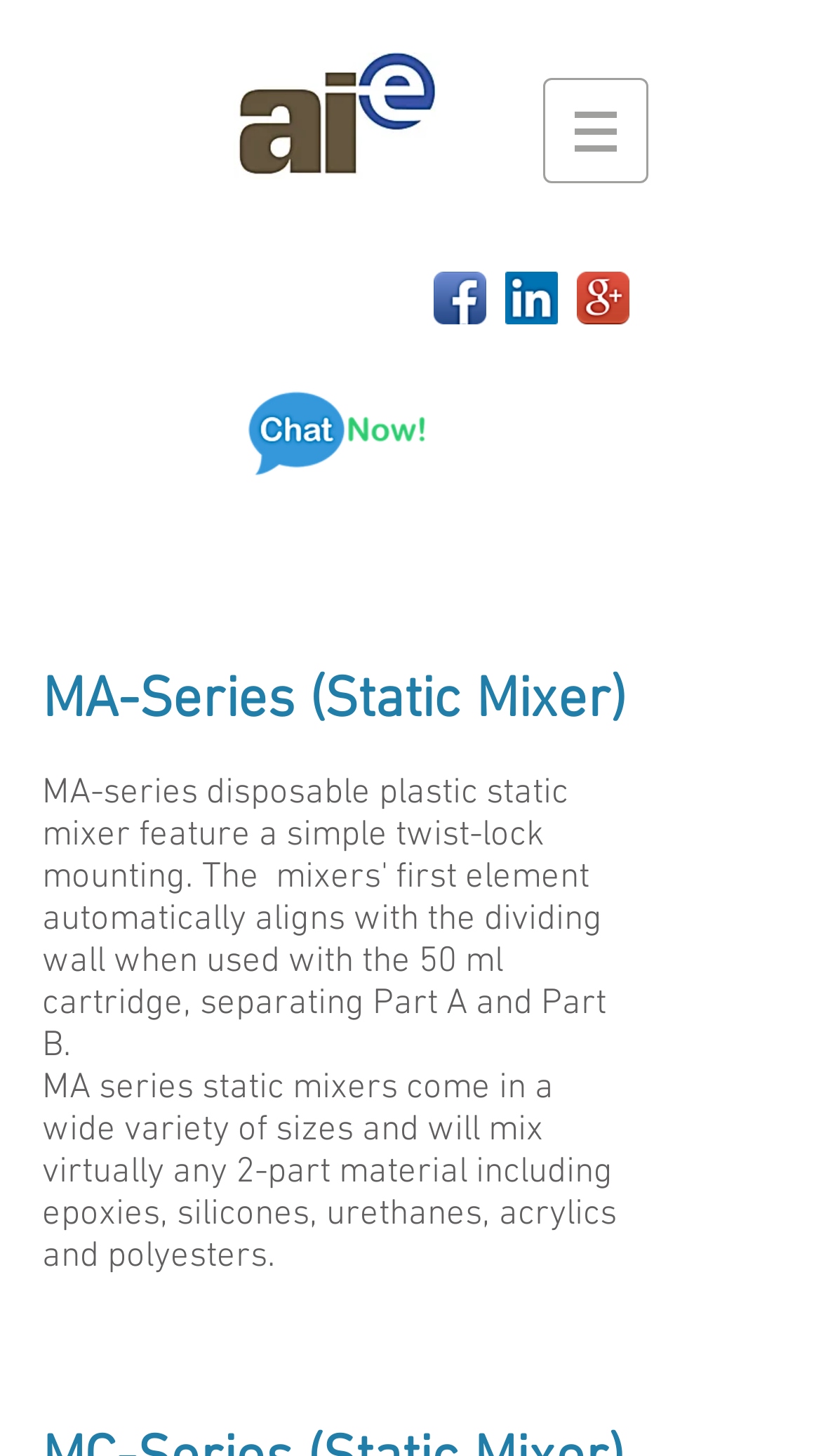Provide a short, one-word or phrase answer to the question below:
What social media platforms are available?

Facebook, LinkedIn, Google+